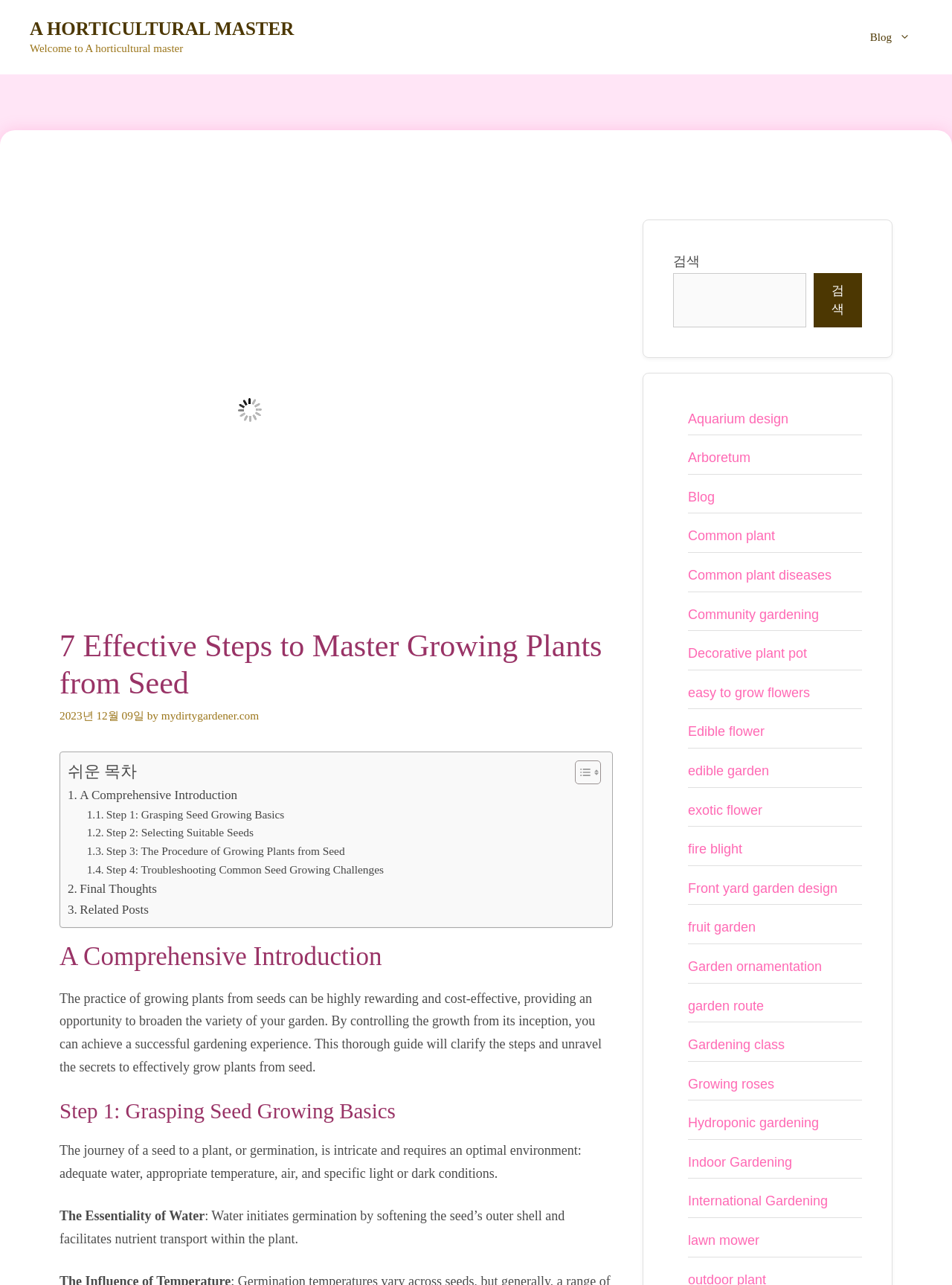From the webpage screenshot, predict the bounding box coordinates (top-left x, top-left y, bottom-right x, bottom-right y) for the UI element described here: Step 2: Selecting Suitable Seeds

[0.091, 0.641, 0.266, 0.655]